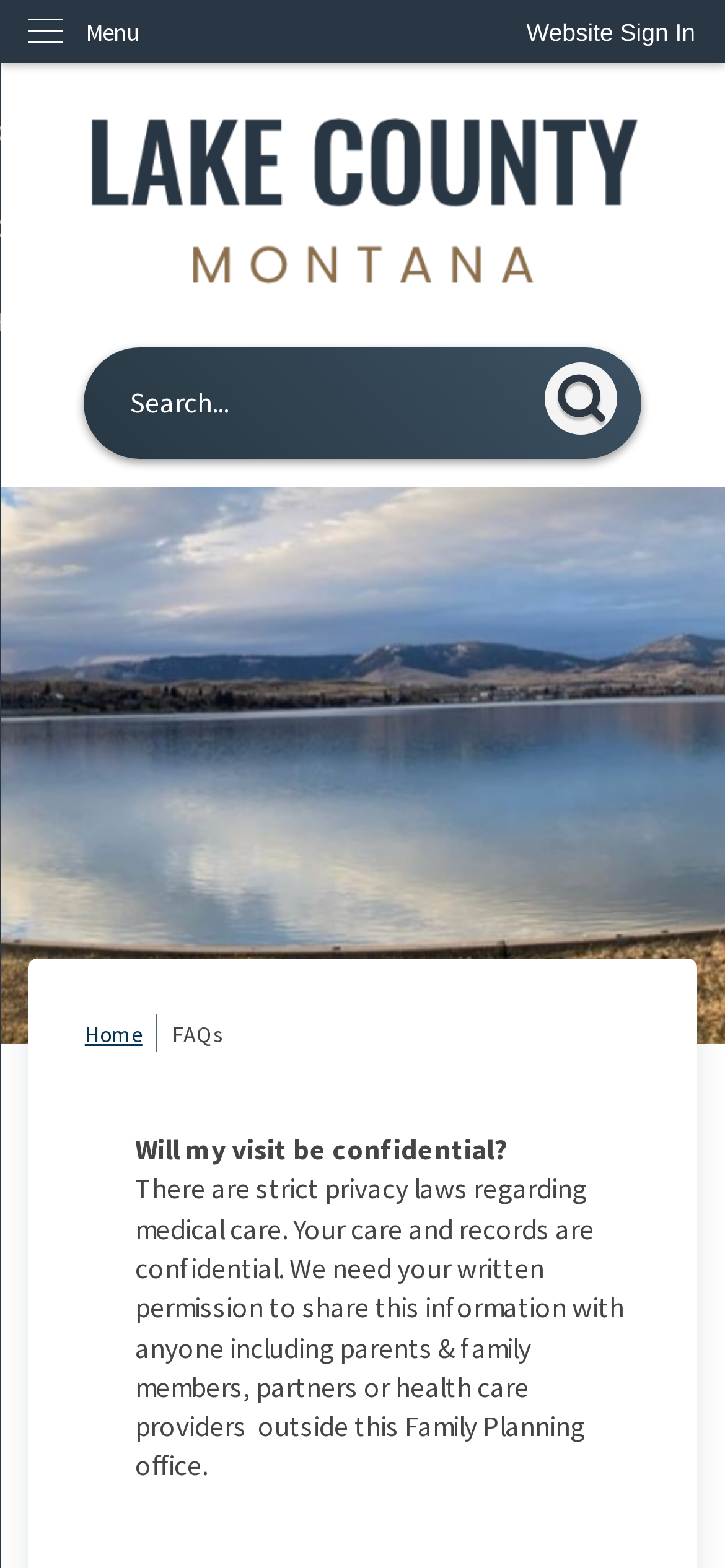Show the bounding box coordinates for the HTML element described as: "Menu".

[0.0, 0.0, 0.226, 0.04]